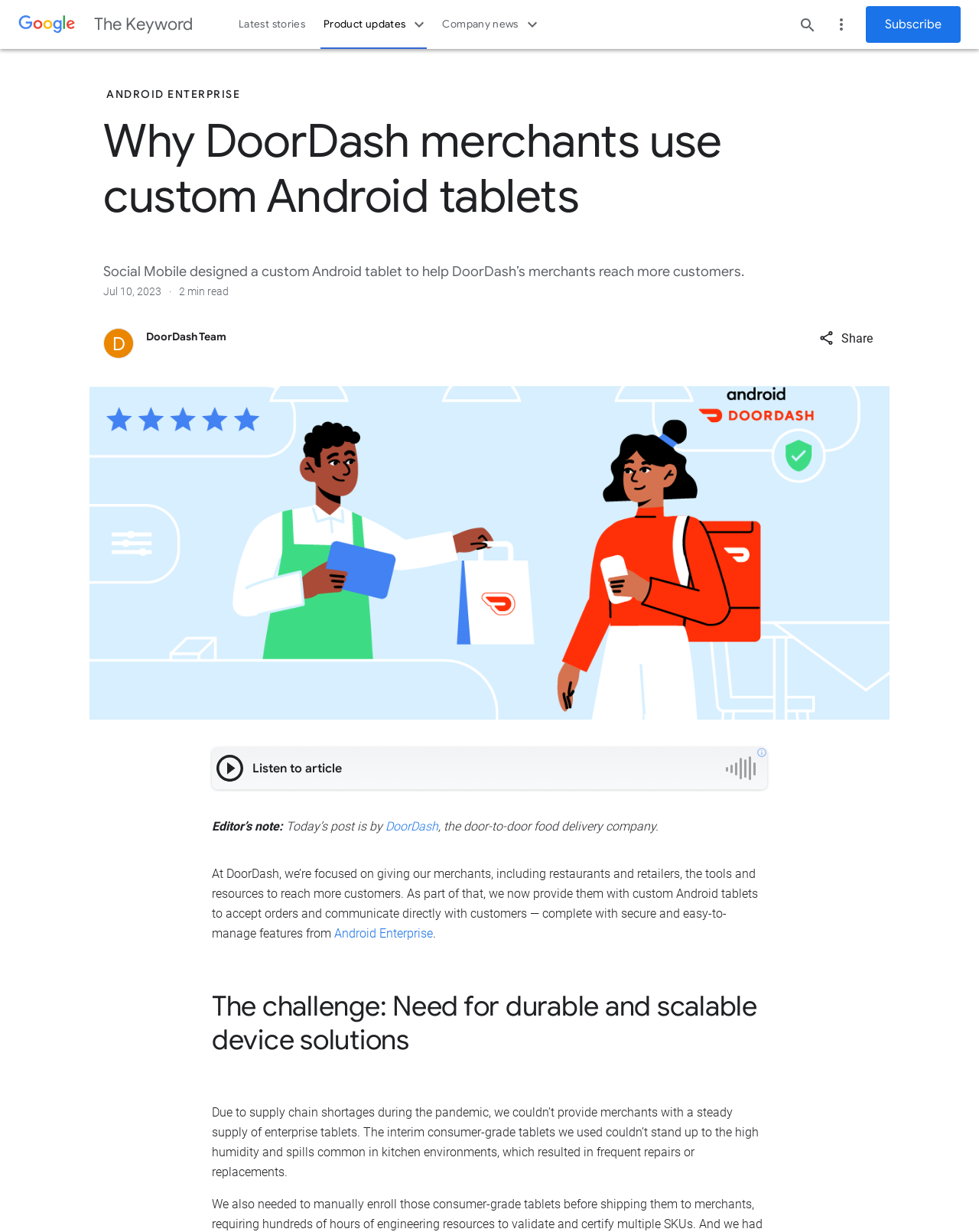Using the webpage screenshot, locate the HTML element that fits the following description and provide its bounding box: "title="Search"".

[0.808, 0.006, 0.842, 0.034]